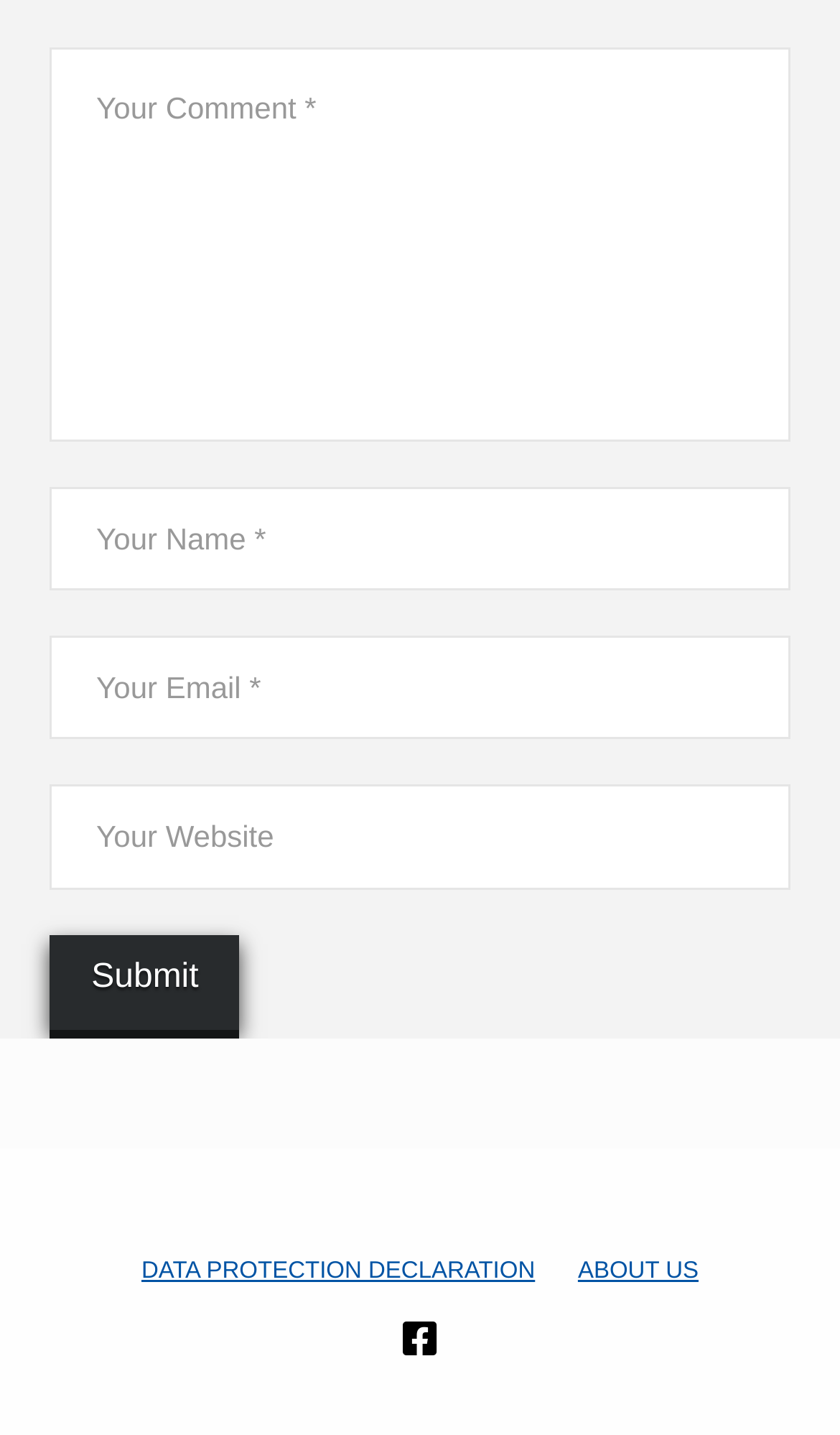Determine the bounding box coordinates of the element's region needed to click to follow the instruction: "Read about Sbahle". Provide these coordinates as four float numbers between 0 and 1, formatted as [left, top, right, bottom].

None